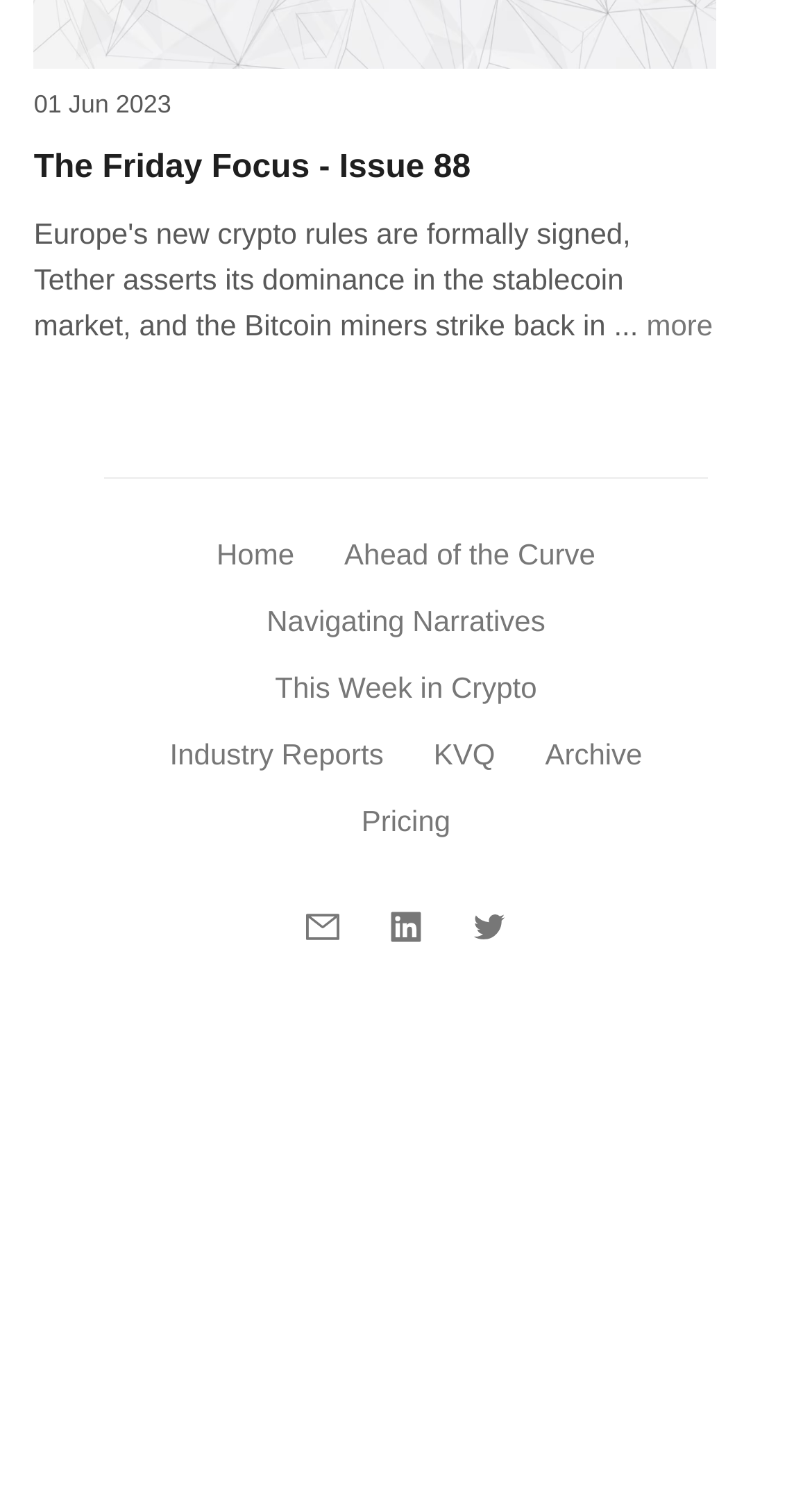Please find the bounding box coordinates of the element's region to be clicked to carry out this instruction: "Expand the news summary".

[0.796, 0.204, 0.878, 0.226]